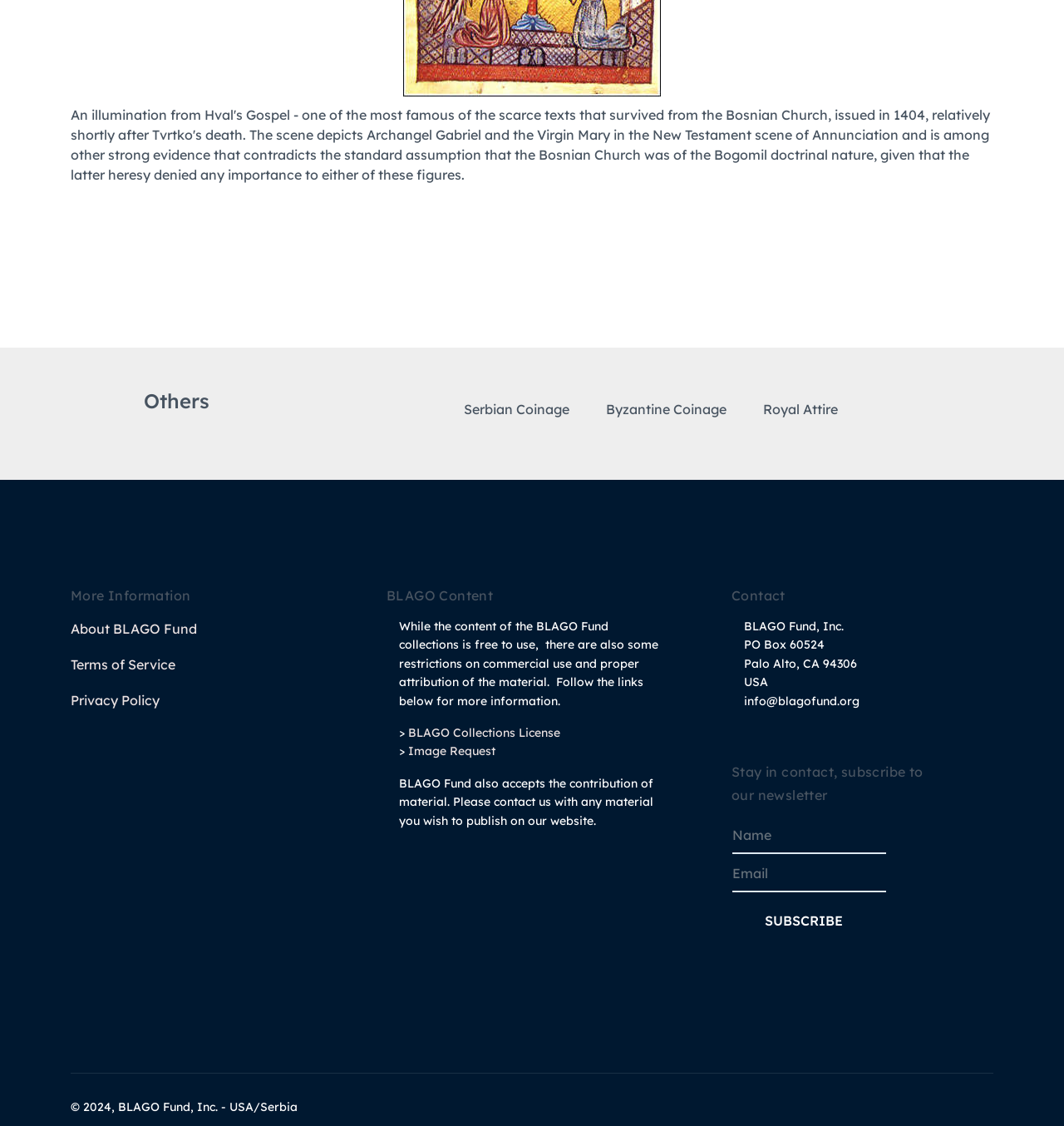Find the bounding box coordinates for the area that should be clicked to accomplish the instruction: "Explore 'The Most Awaited Hotel Opening In 2024, Four Seasons Resort Mallorca'".

None